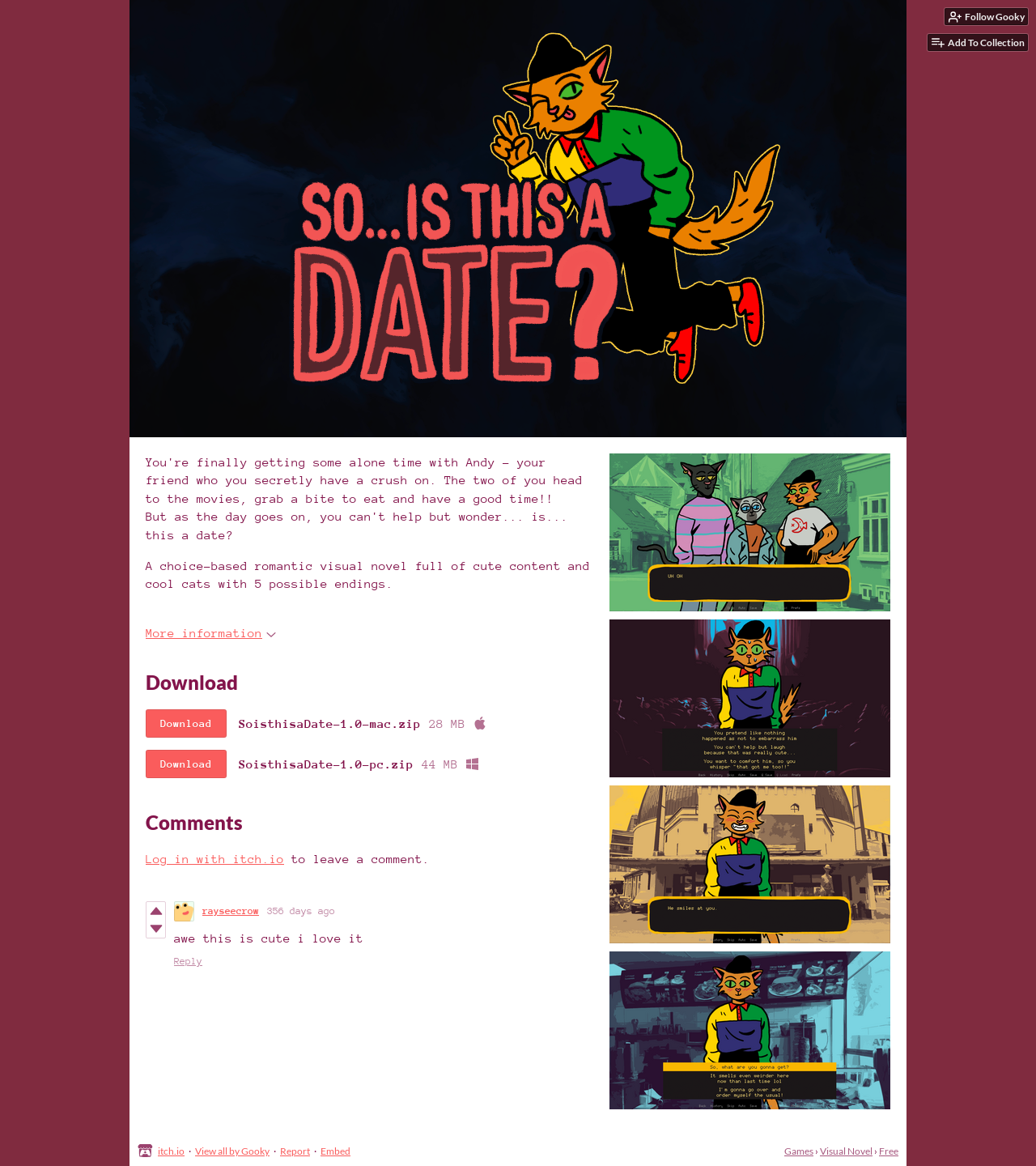From the webpage screenshot, identify the region described by Relationships. Provide the bounding box coordinates as (top-left x, top-left y, bottom-right x, bottom-right y), with each value being a floating point number between 0 and 1.

None